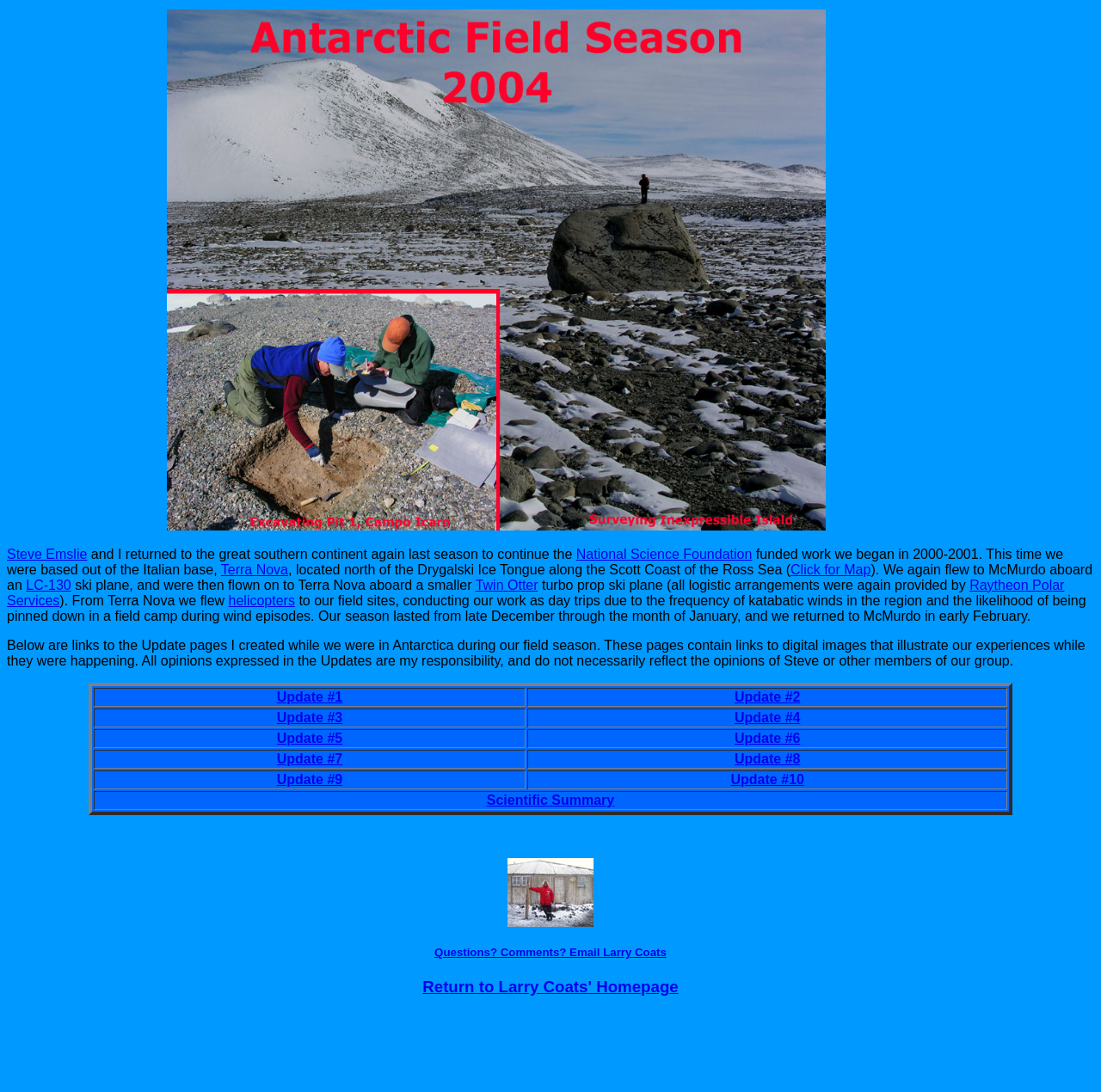Please identify the bounding box coordinates of the clickable region that I should interact with to perform the following instruction: "View Update #1". The coordinates should be expressed as four float numbers between 0 and 1, i.e., [left, top, right, bottom].

[0.251, 0.631, 0.311, 0.645]